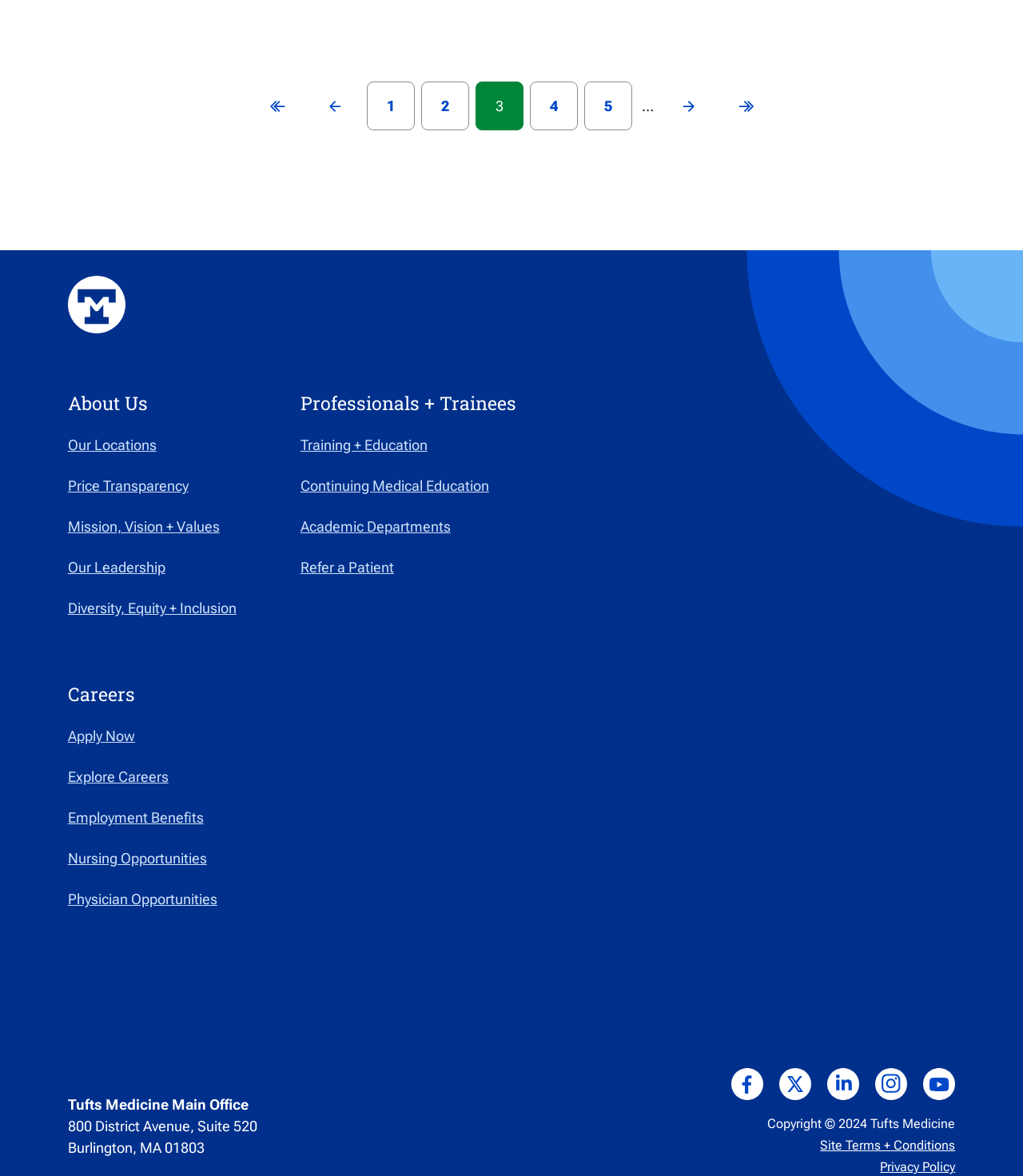Determine the coordinates of the bounding box that should be clicked to complete the instruction: "Go to the next page". The coordinates should be represented by four float numbers between 0 and 1: [left, top, right, bottom].

[0.645, 0.071, 0.701, 0.109]